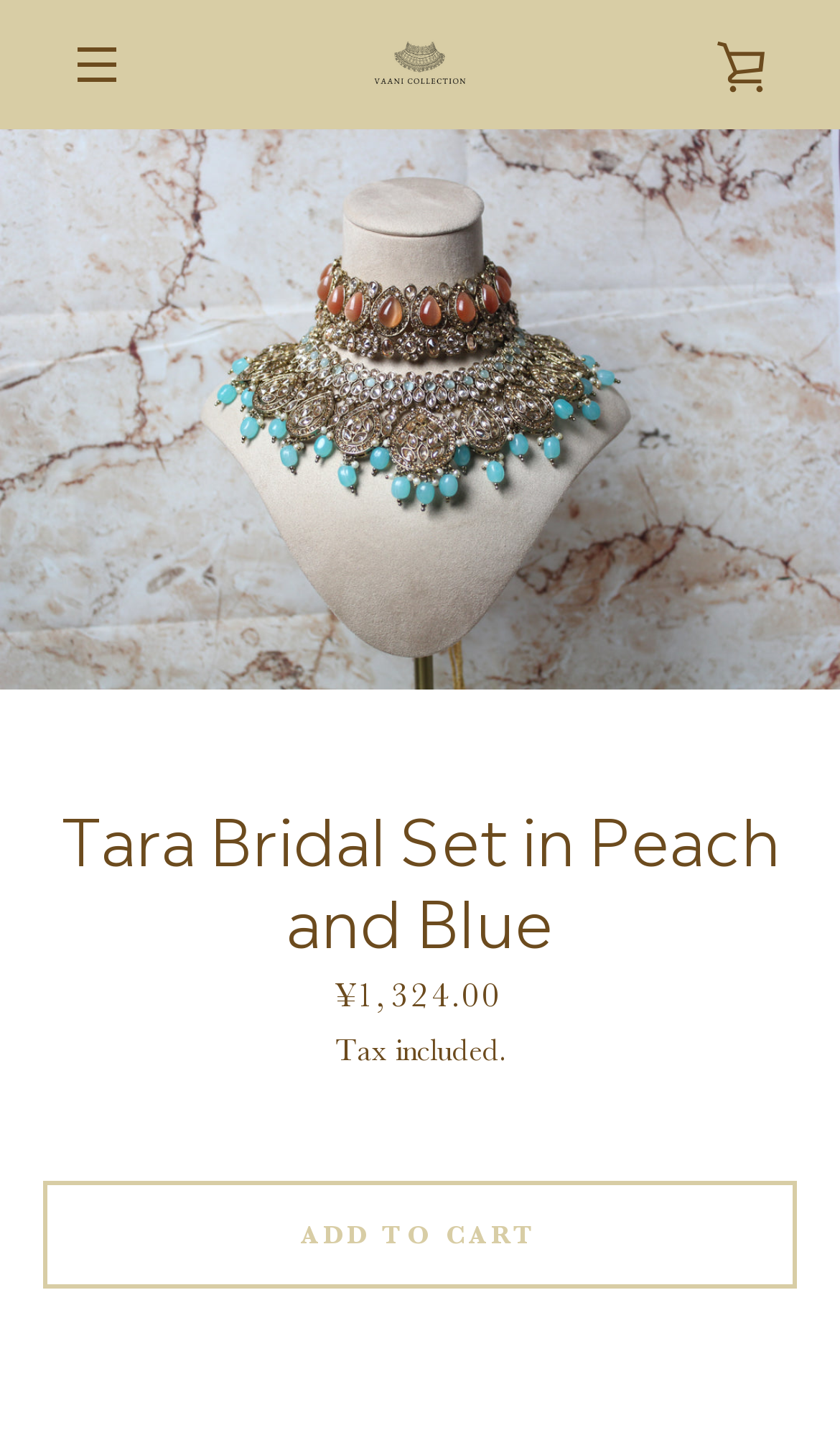Using details from the image, please answer the following question comprehensively:
What social media platforms are linked on the webpage?

The social media platforms linked on the webpage can be found in the links with the text 'Facebook' and 'Instagram' which are located at the bottom of the page.